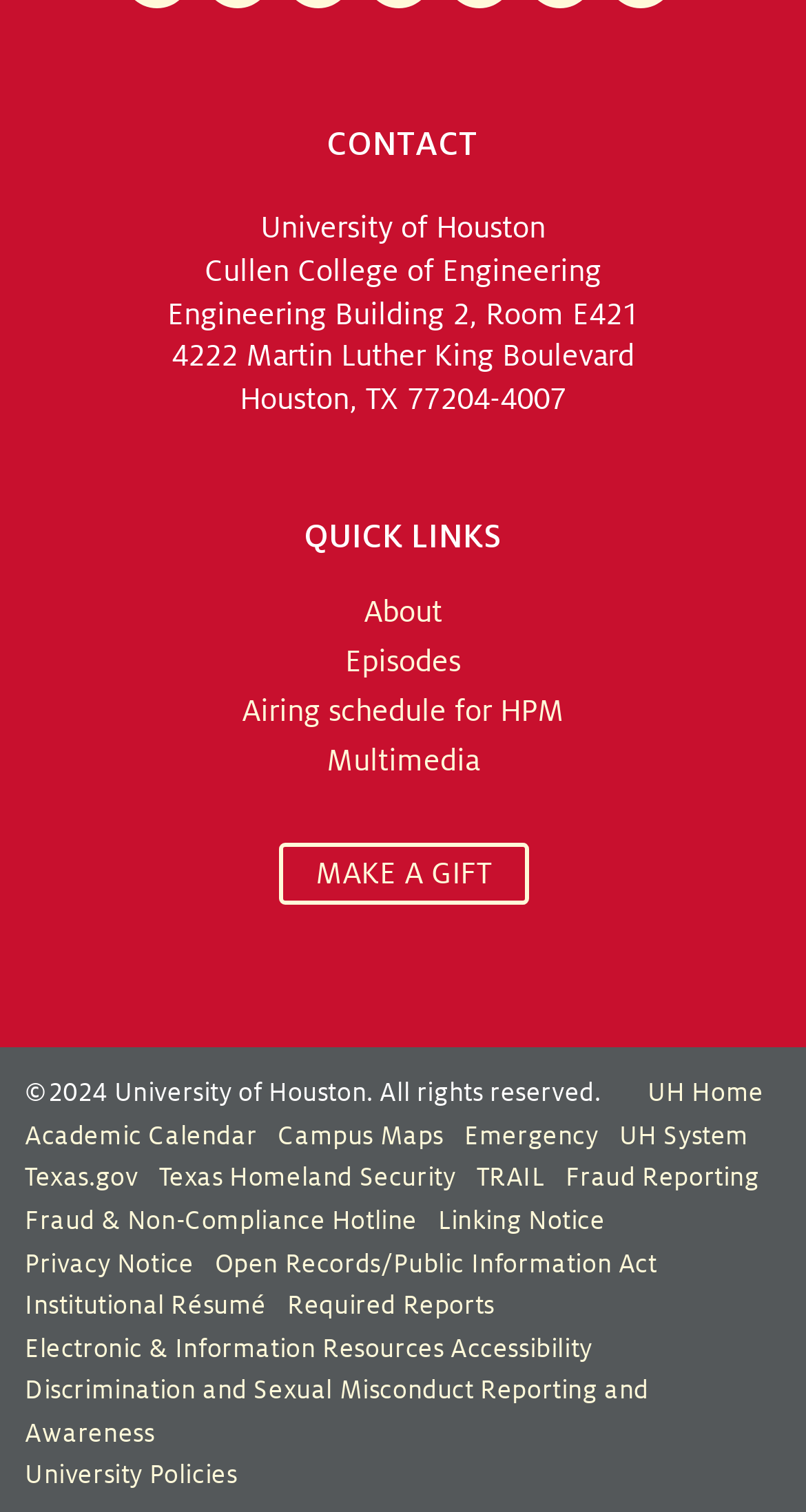Using the information in the image, could you please answer the following question in detail:
What is the name of the university?

The answer can be found in the StaticText element 'University of Houston' with bounding box coordinates [0.323, 0.139, 0.677, 0.161]. This element is a child of the Root Element and is located near the top of the page.